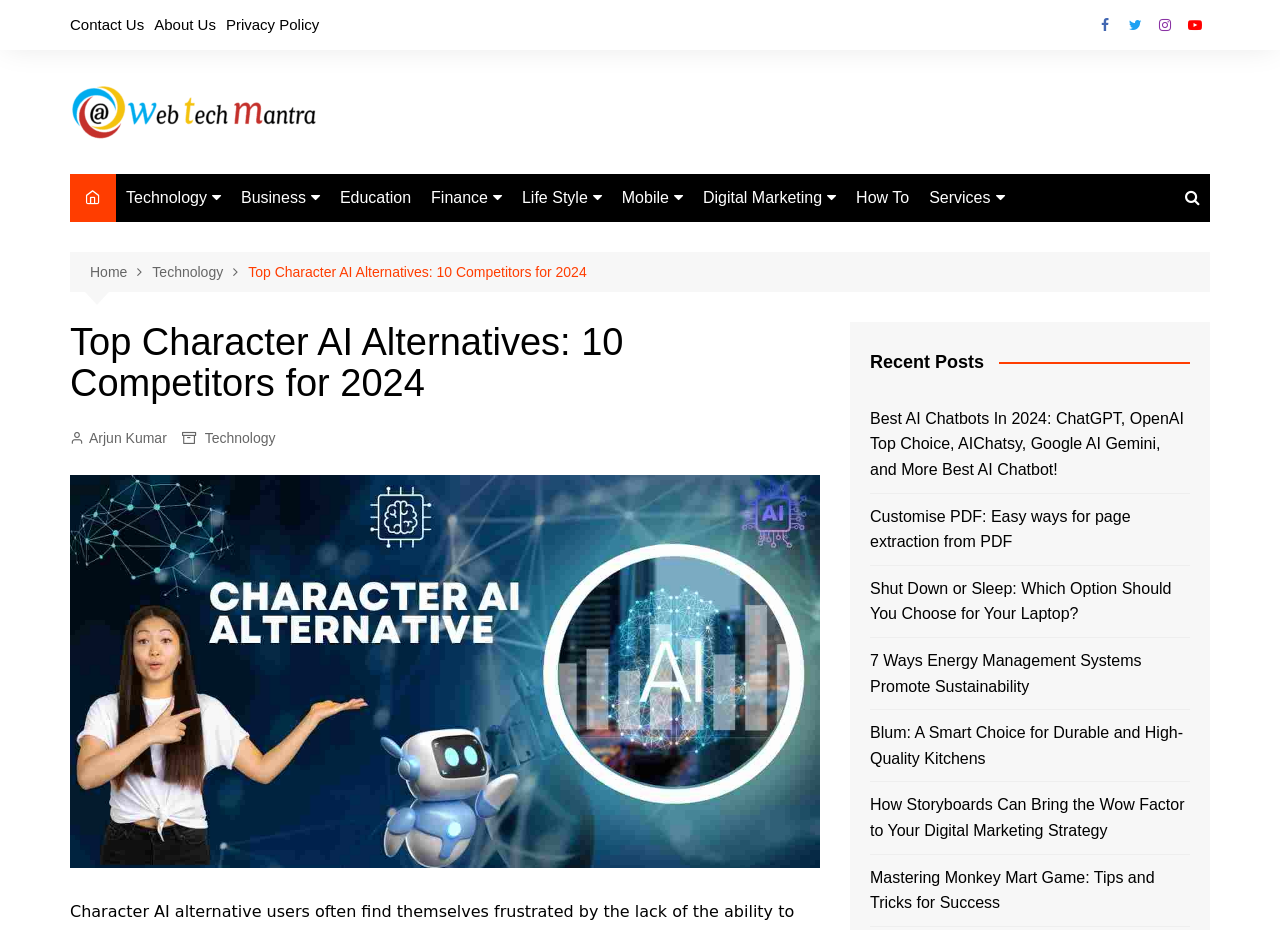Please pinpoint the bounding box coordinates for the region I should click to adhere to this instruction: "Read the 'Top Character AI Alternatives: 10 Competitors for 2024' article".

[0.194, 0.281, 0.458, 0.305]